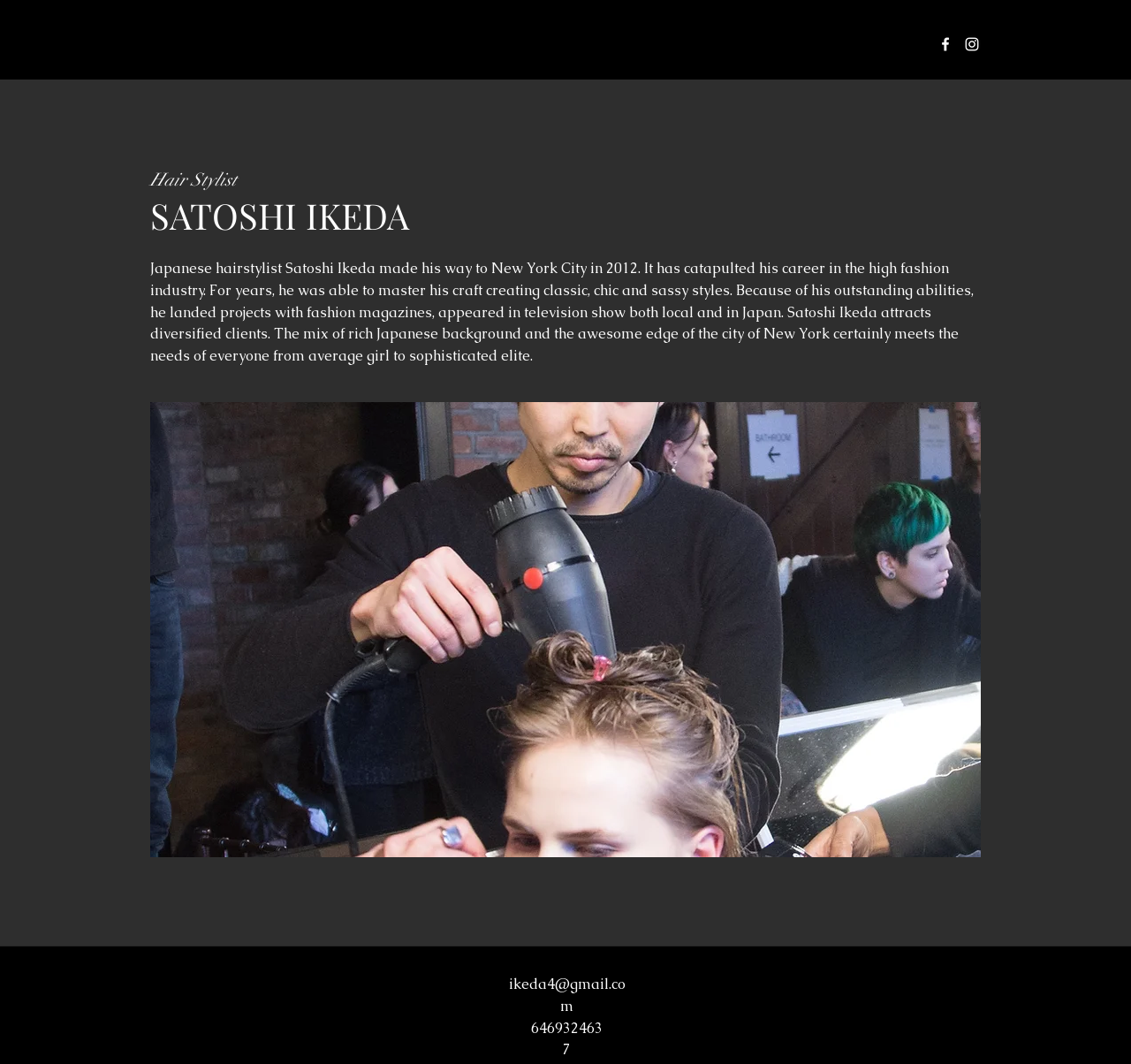What is the city where Satoshi Ikeda currently works?
Look at the image and respond with a single word or a short phrase.

New York City